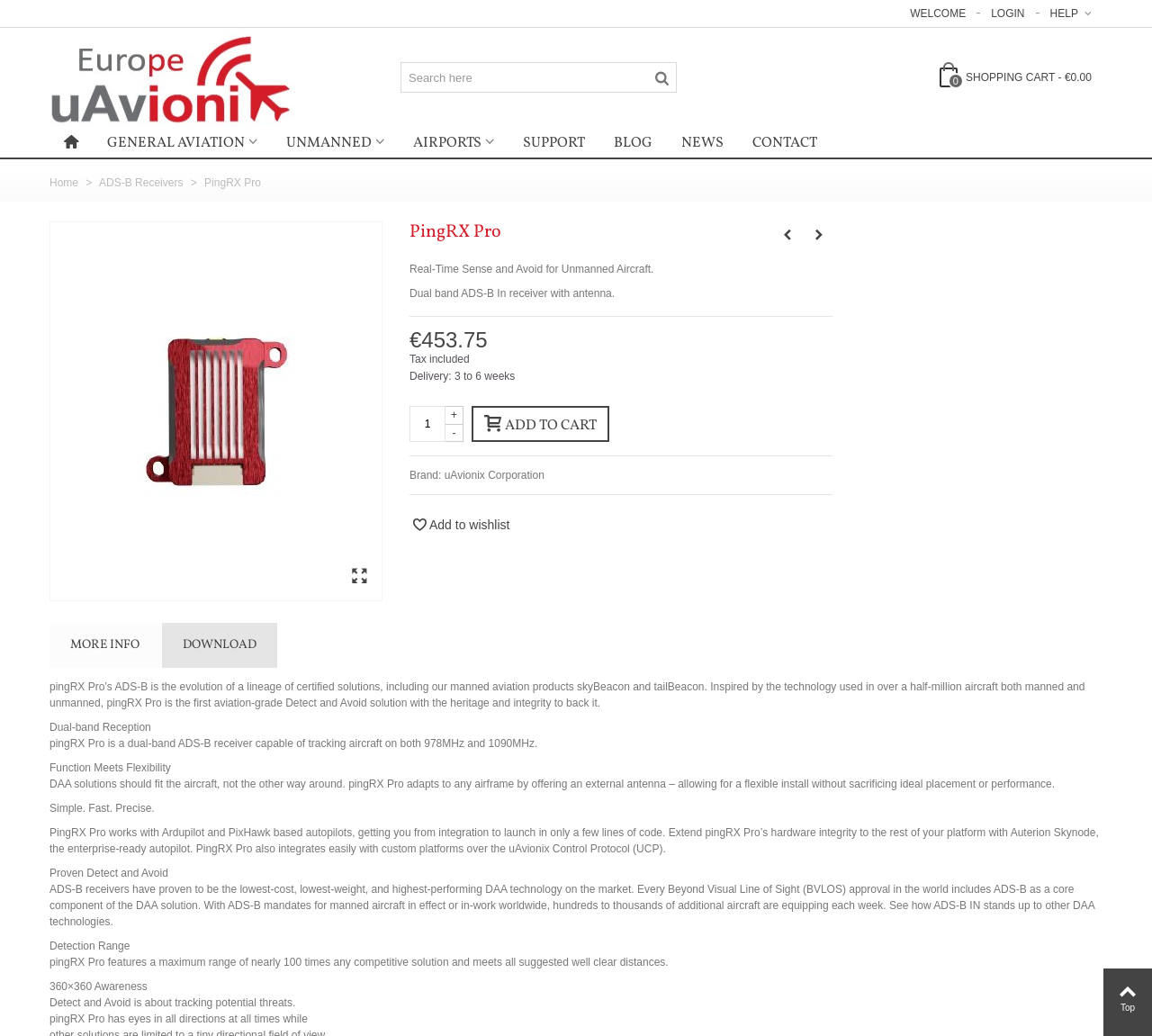Please find the bounding box for the UI element described by: "Download".

[0.14, 0.601, 0.241, 0.645]